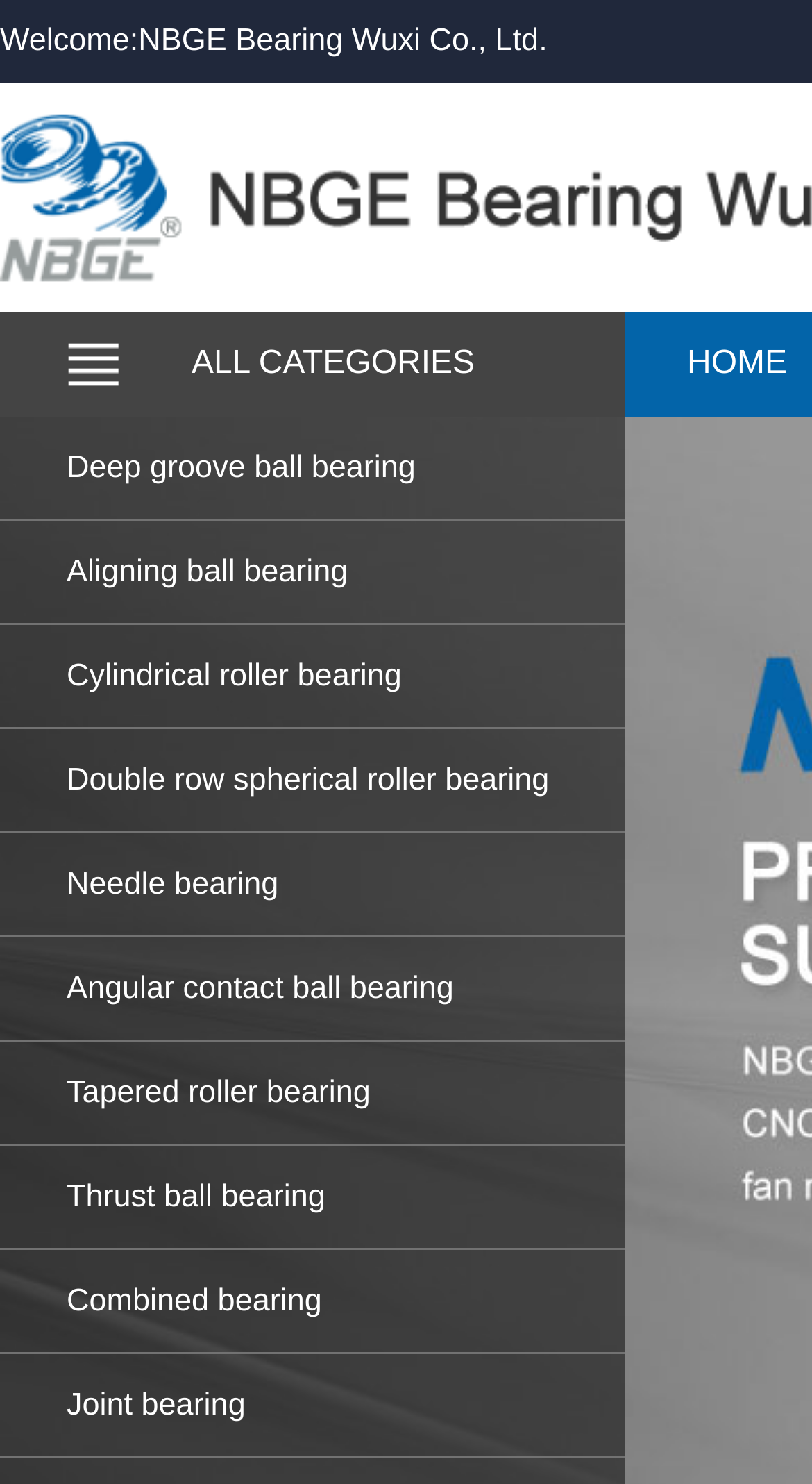Locate the bounding box coordinates of the segment that needs to be clicked to meet this instruction: "Check out the 'Soulful House' link".

None